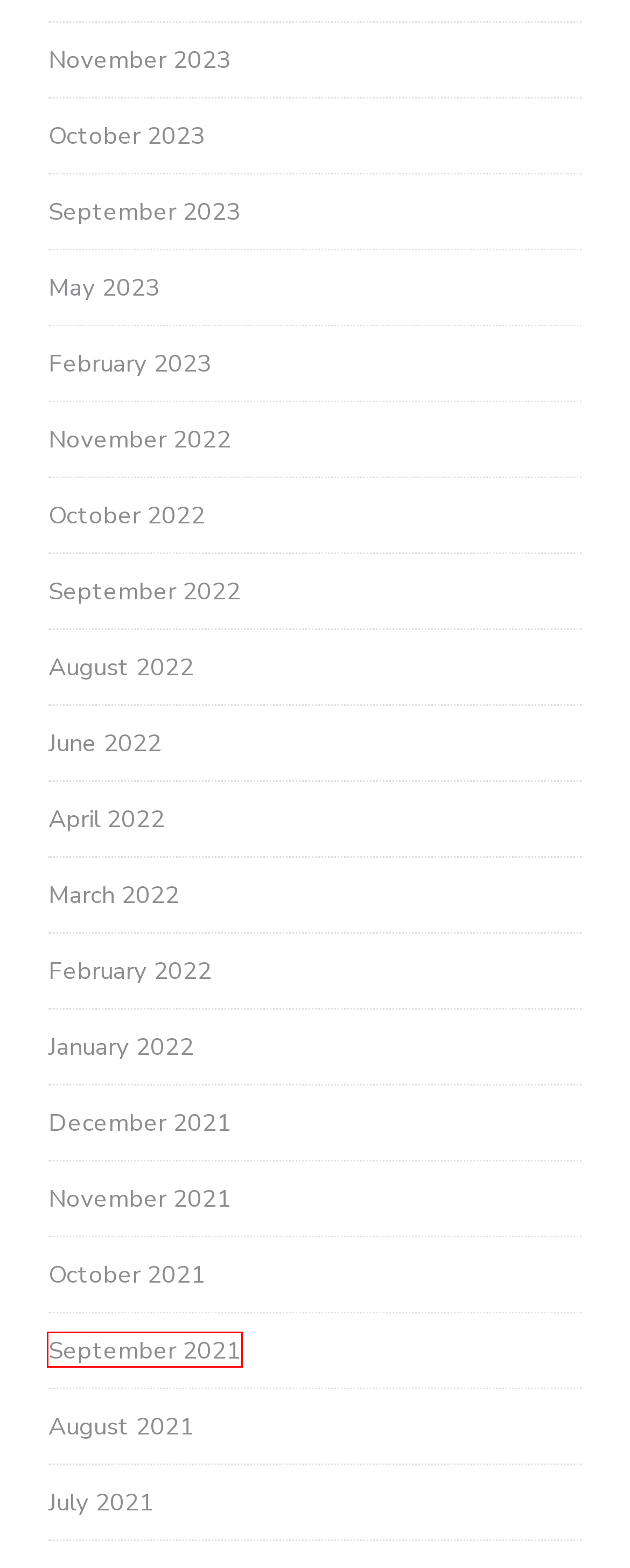Look at the screenshot of a webpage where a red bounding box surrounds a UI element. Your task is to select the best-matching webpage description for the new webpage after you click the element within the bounding box. The available options are:
A. October 2022 - Volyn Basket
B. October 2021 - Volyn Basket
C. July 2021 - Volyn Basket
D. November 2021 - Volyn Basket
E. January 2022 - Volyn Basket
F. September 2021 - Volyn Basket
G. May 2023 - Volyn Basket
H. September 2023 - Volyn Basket

F